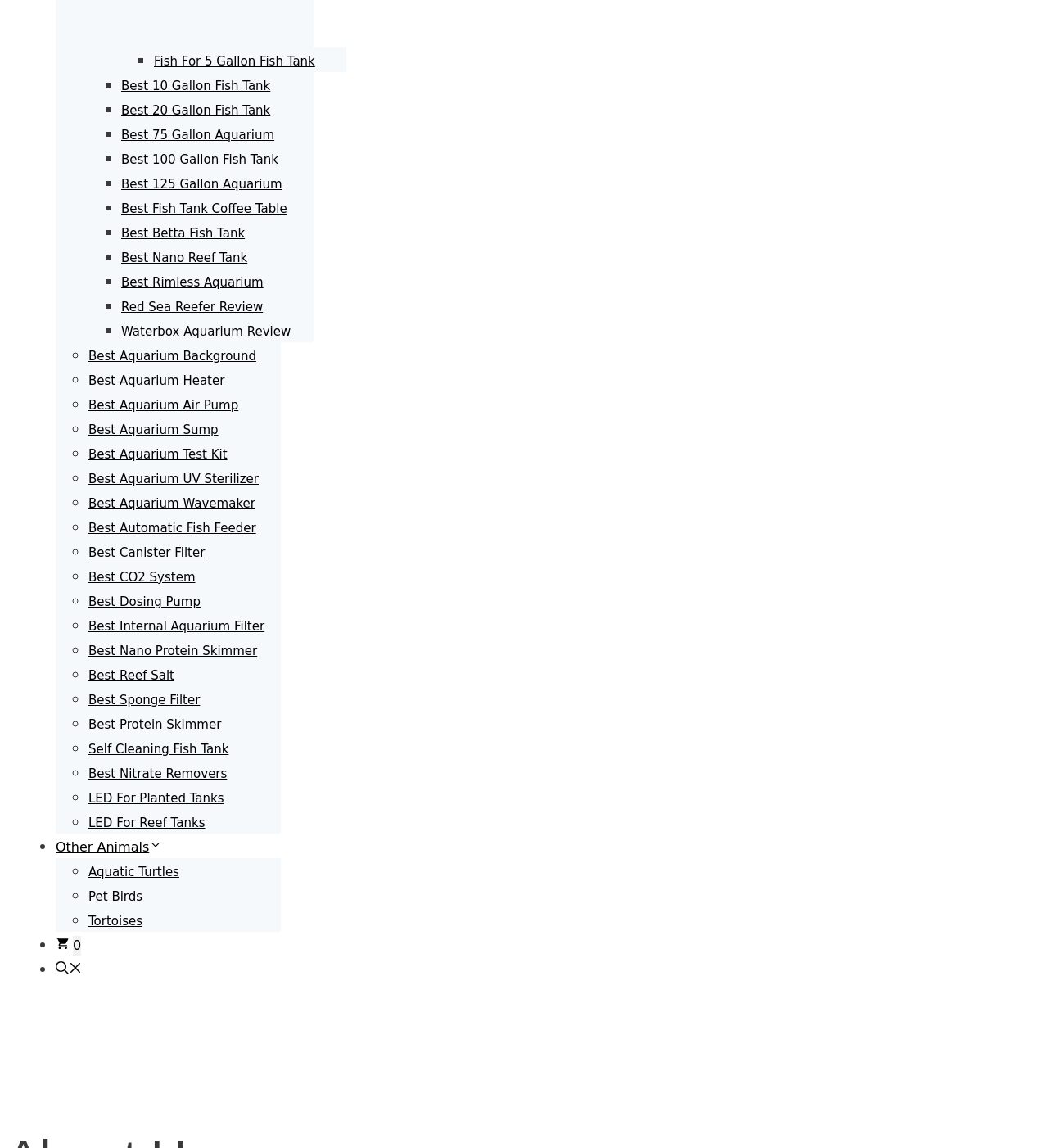Refer to the image and provide an in-depth answer to the question: 
What is the topic of the webpage?

Based on the links and list markers on the webpage, it appears to be a webpage about fish tanks and aquariums, with various categories and subcategories related to aquariums and their accessories.